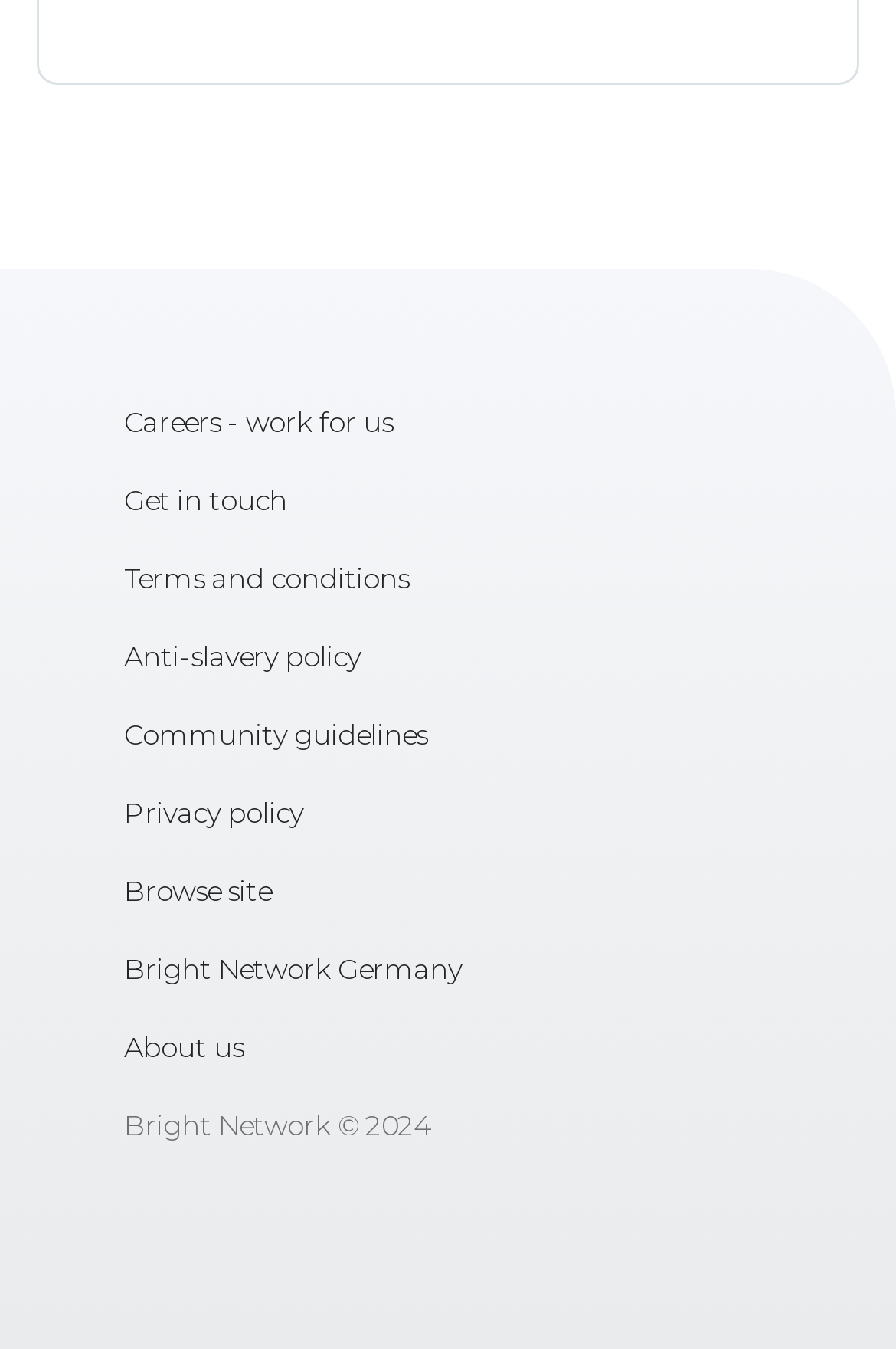Please specify the bounding box coordinates of the clickable region necessary for completing the following instruction: "Visit the movie's official website". The coordinates must consist of four float numbers between 0 and 1, i.e., [left, top, right, bottom].

None